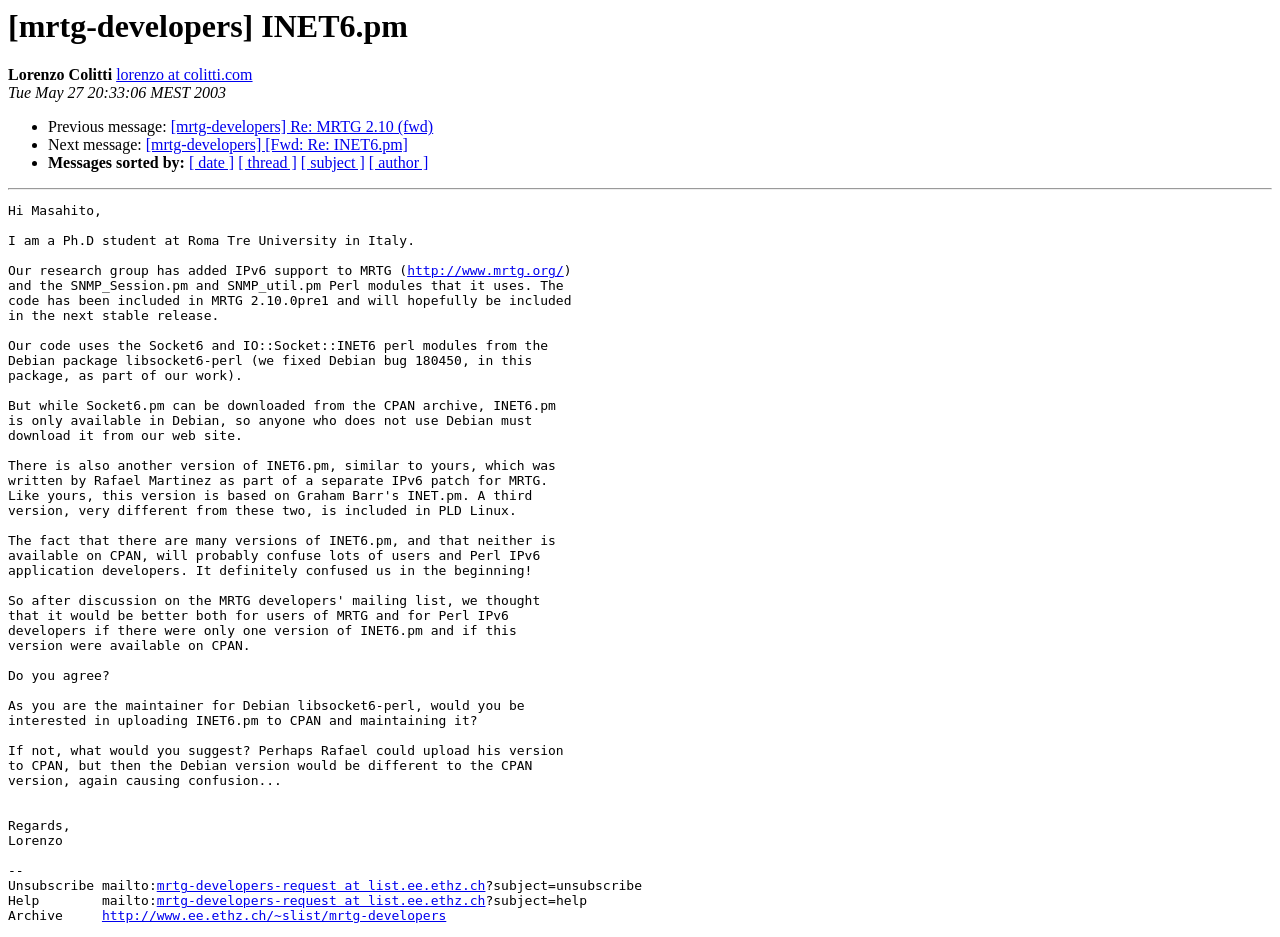Please identify the coordinates of the bounding box that should be clicked to fulfill this instruction: "Sort messages by date".

[0.148, 0.165, 0.183, 0.183]